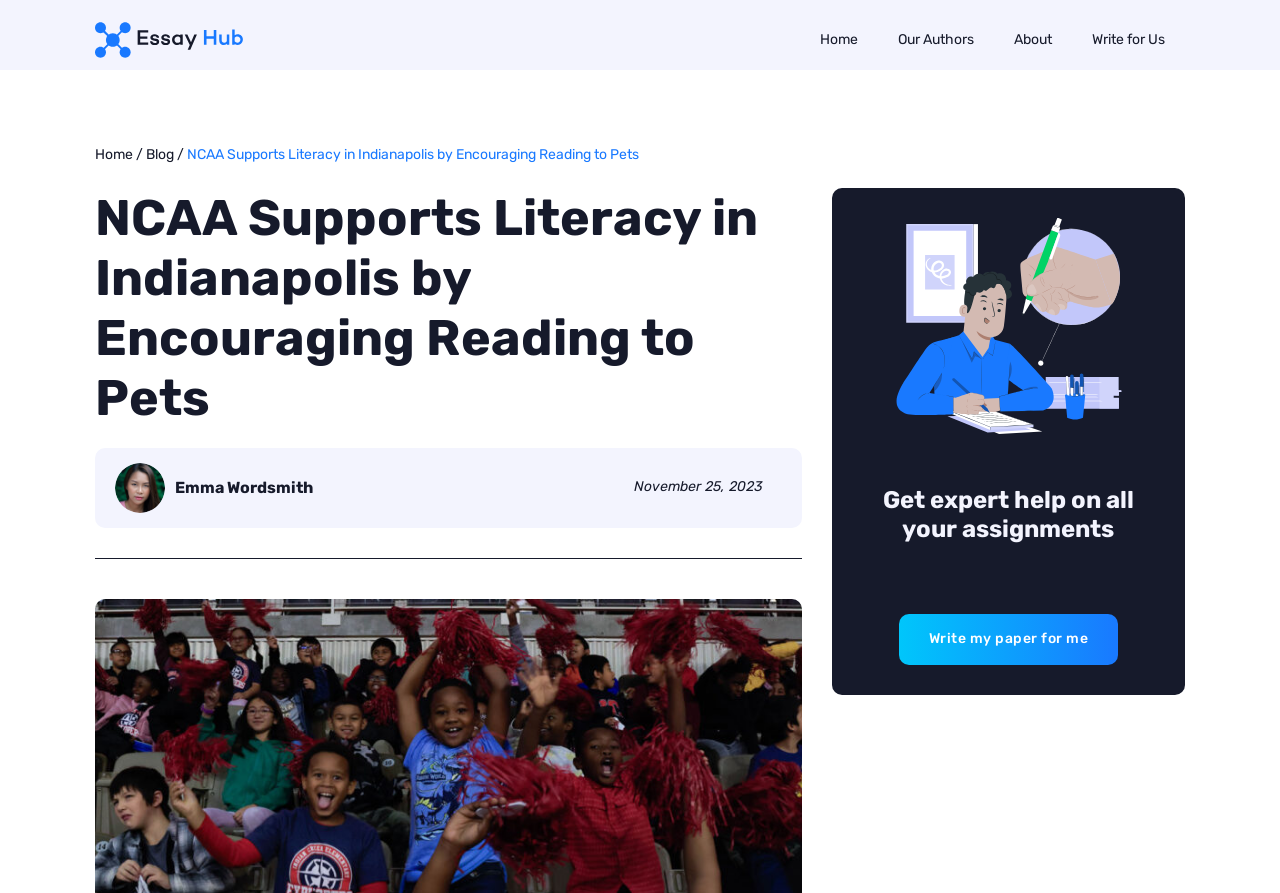What is the purpose of the image at the bottom of the page?
From the image, respond with a single word or phrase.

Unknown